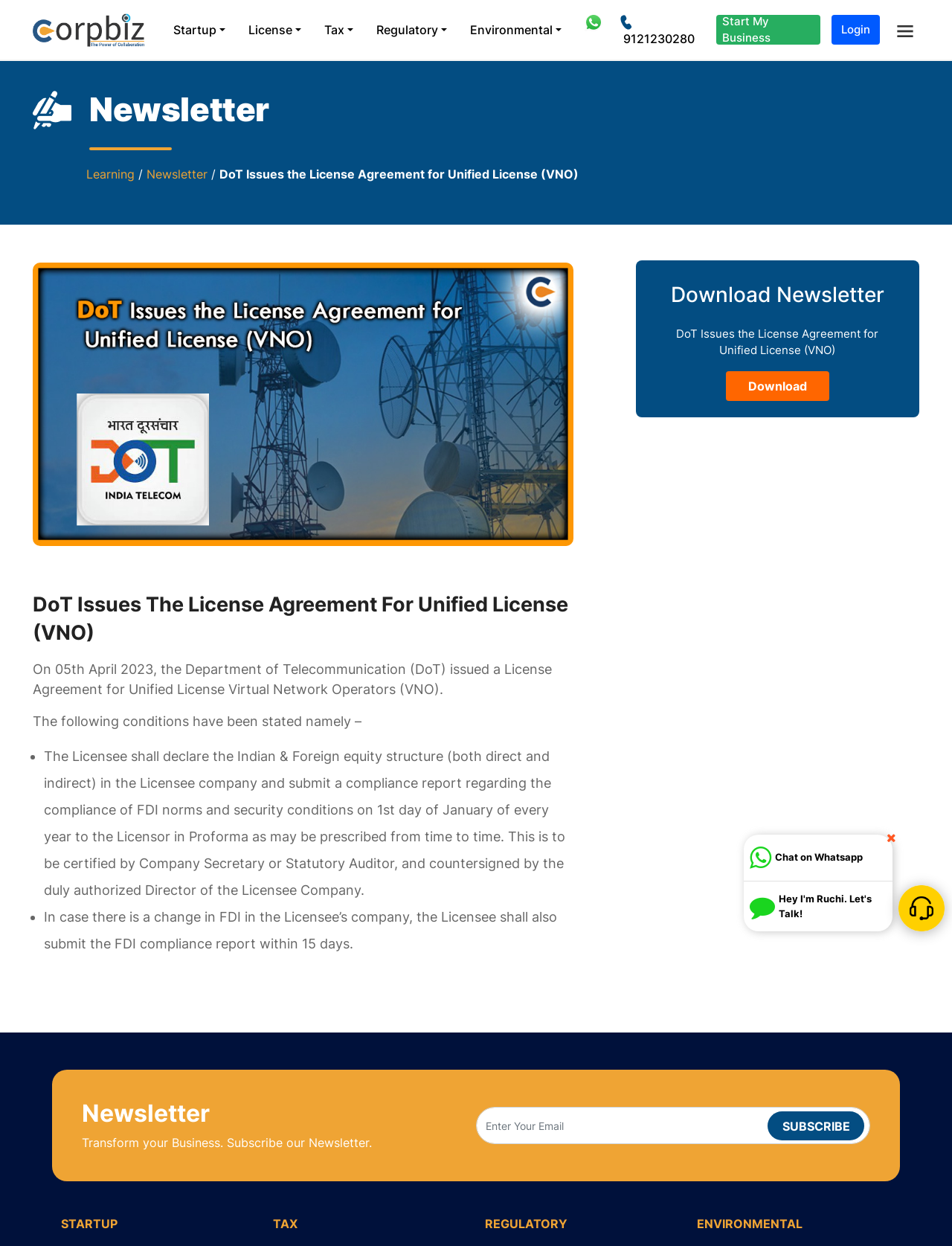Locate the bounding box coordinates of the area that needs to be clicked to fulfill the following instruction: "Click on the 'Startup' link". The coordinates should be in the format of four float numbers between 0 and 1, namely [left, top, right, bottom].

[0.176, 0.012, 0.243, 0.036]